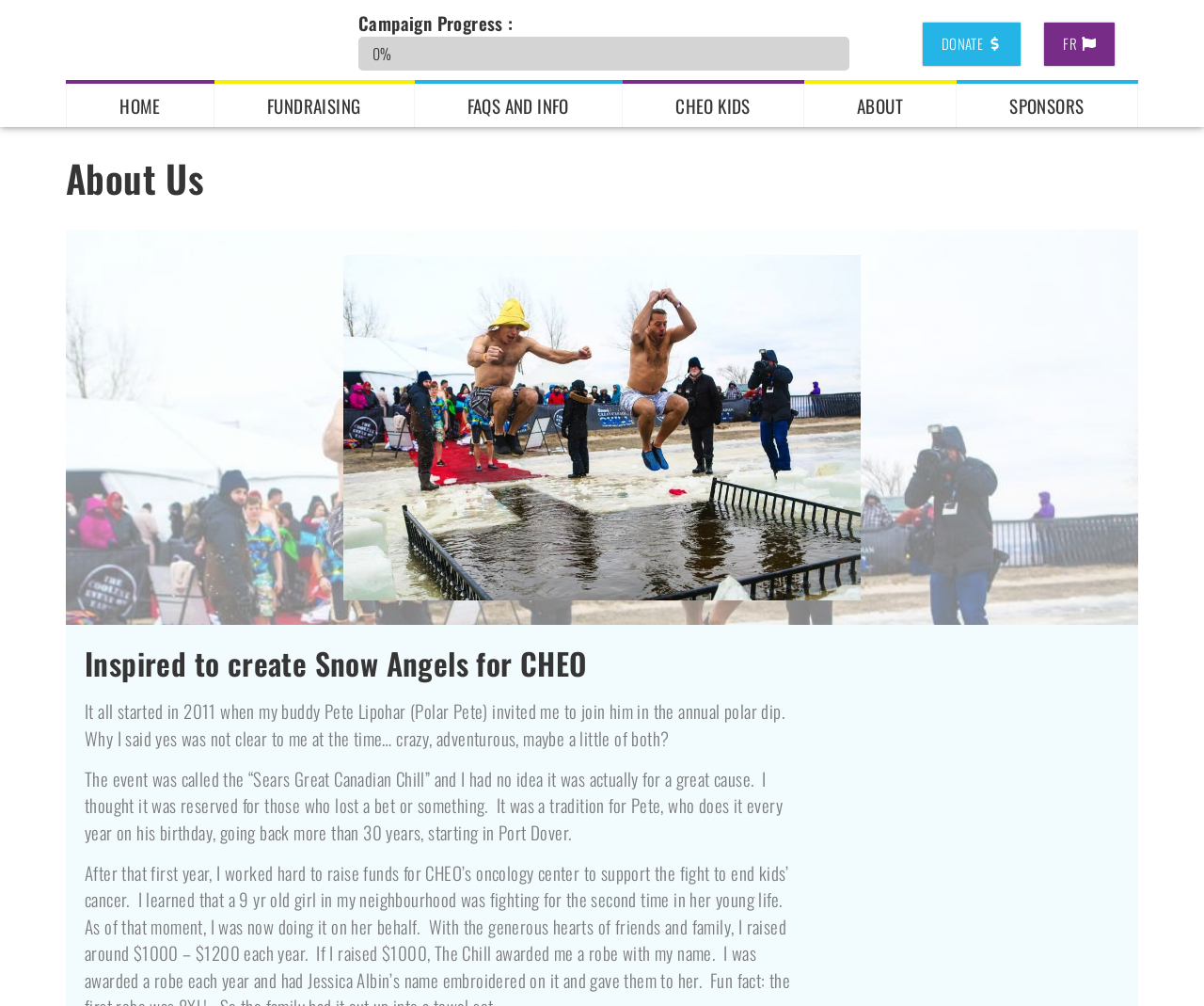How many years has Pete been doing the polar dip? Please answer the question using a single word or phrase based on the image.

More than 30 years